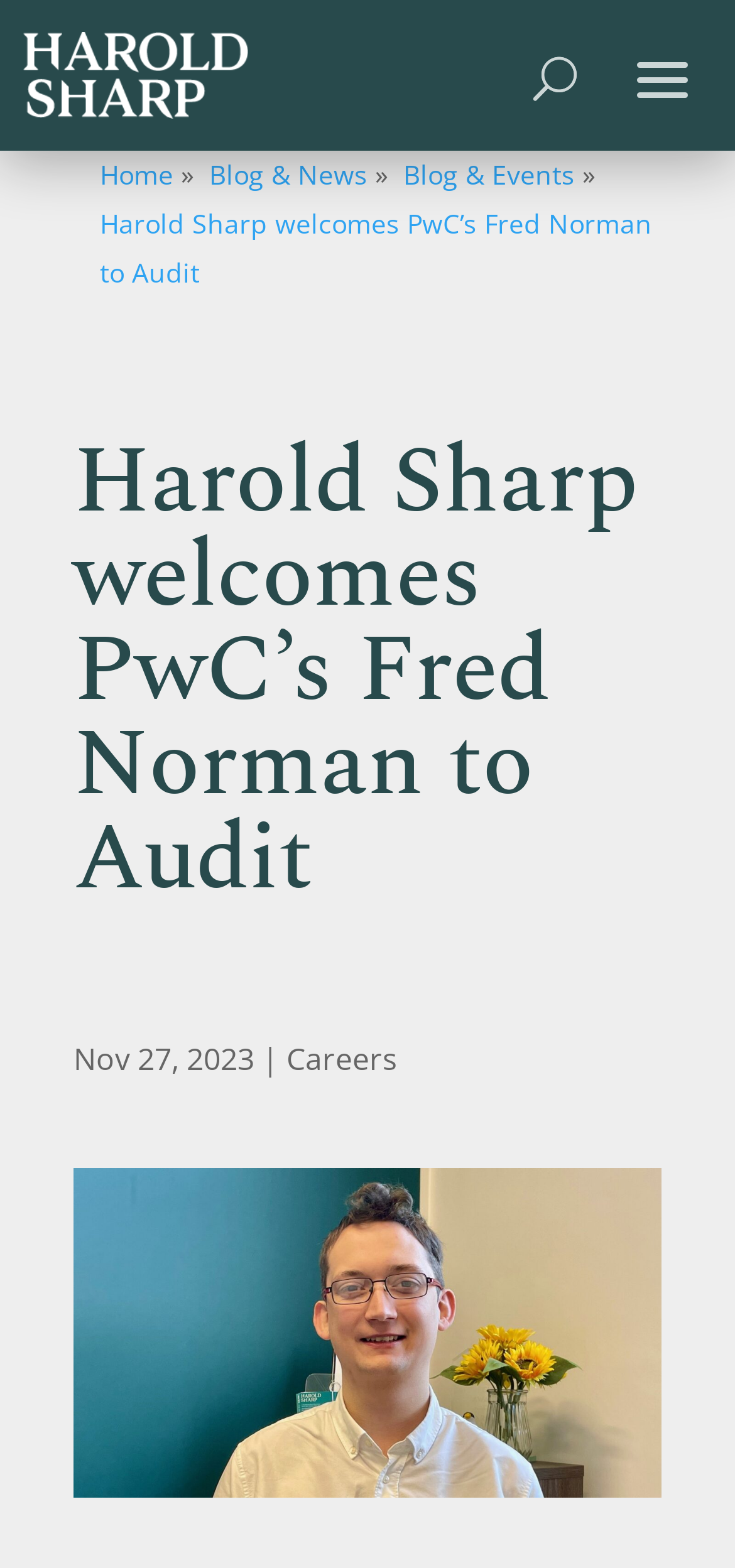What is the name of the person welcoming Fred Norman?
Using the image, give a concise answer in the form of a single word or short phrase.

Harold Sharp